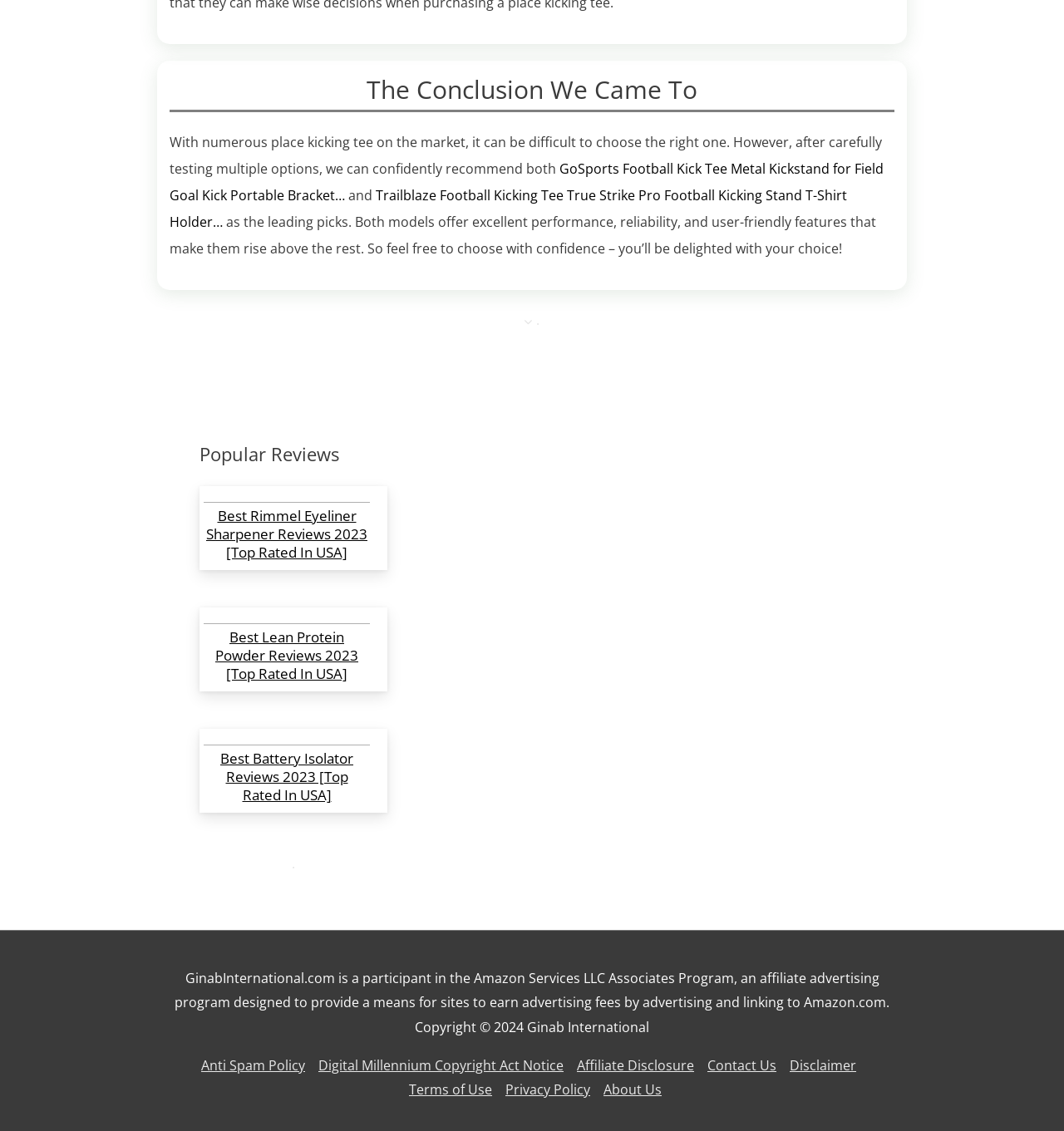Give a short answer using one word or phrase for the question:
What is the affiliate program mentioned on the webpage?

Amazon Services LLC Associates Program